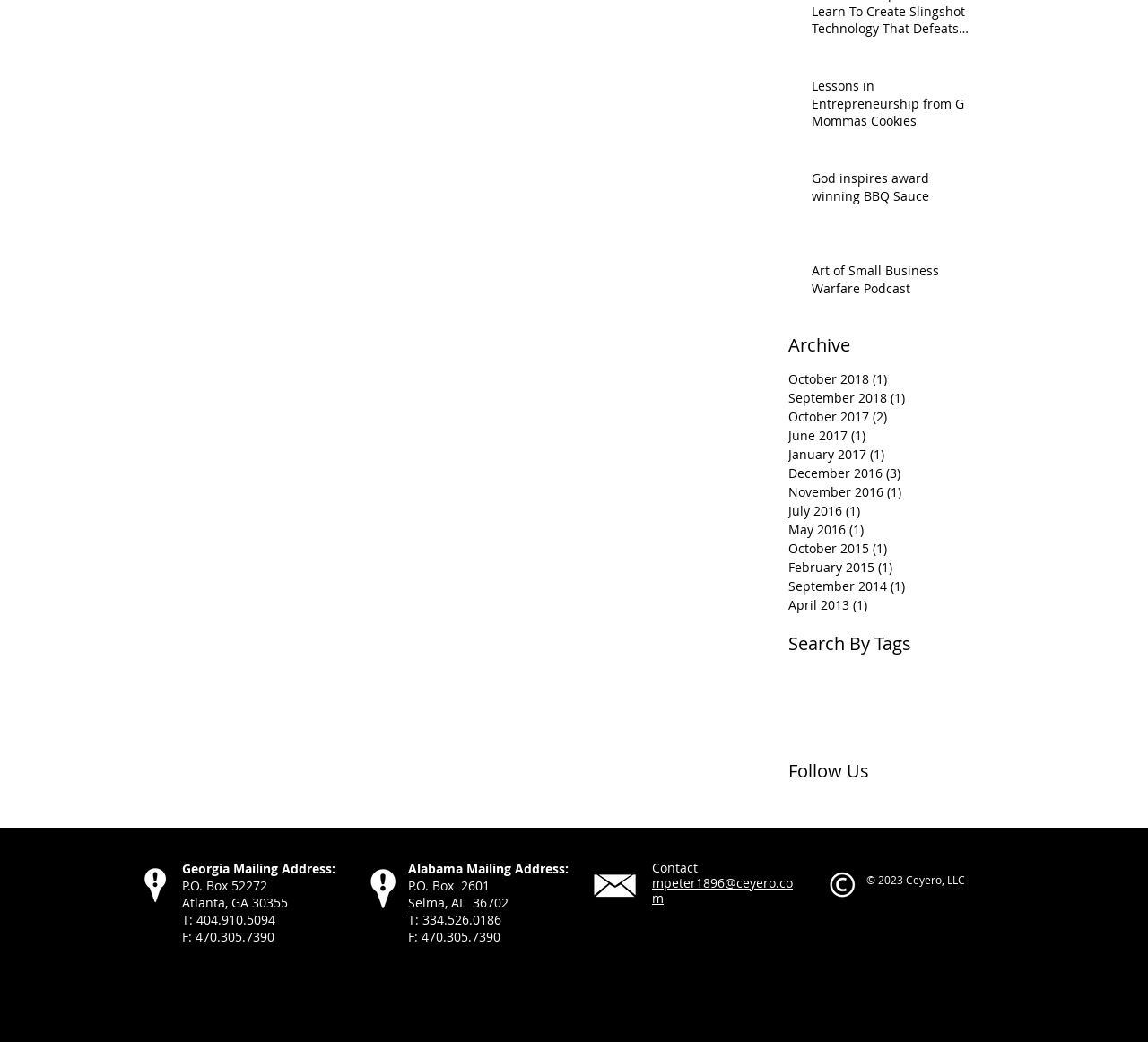What social media platforms are listed in the 'Follow Us' section?
Based on the screenshot, respond with a single word or phrase.

Facebook, Twitter, Google+